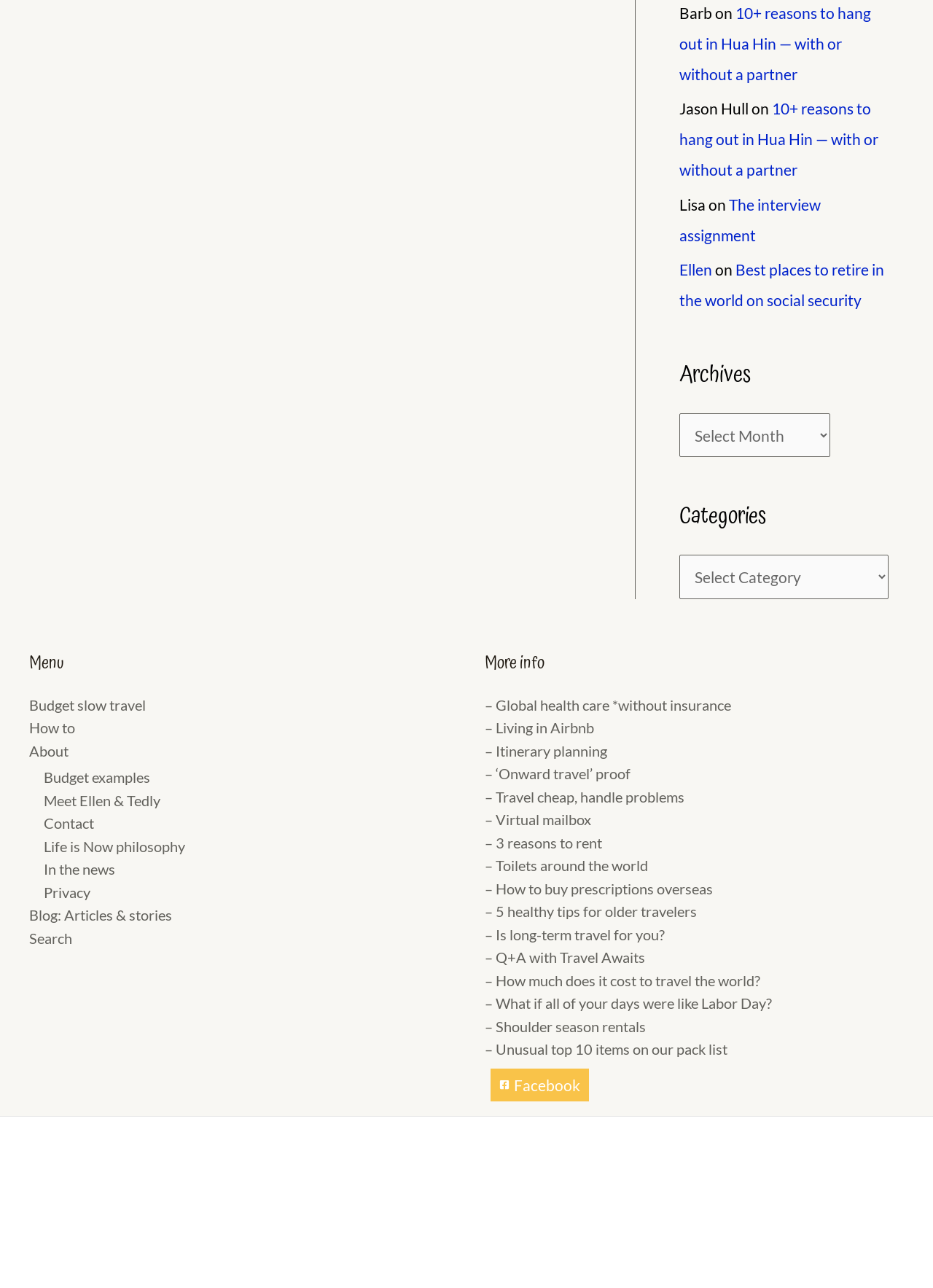Answer the question with a brief word or phrase:
What is the name of the footer section that has a link to 'Global health care *without insurance'?

More info